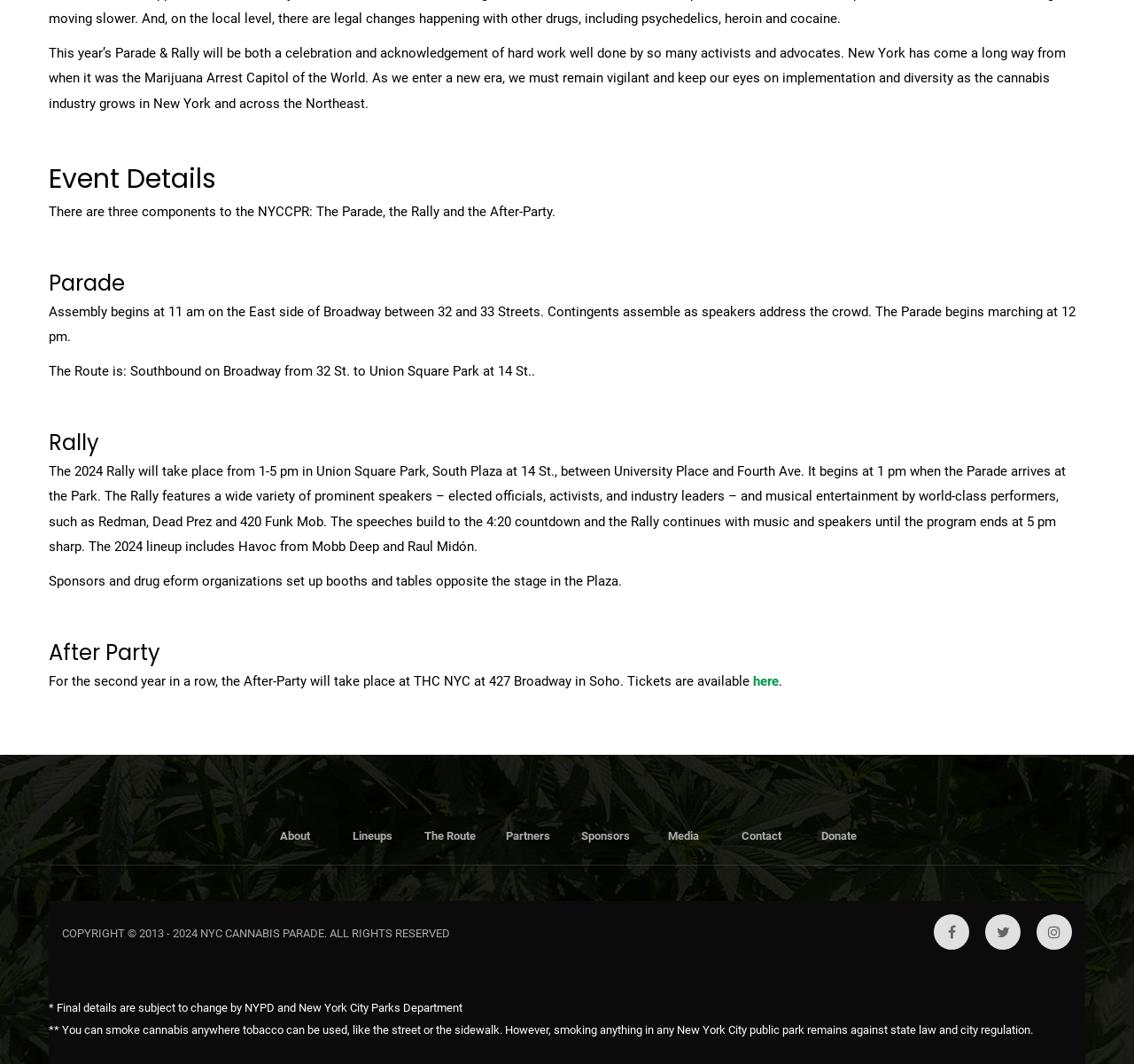Given the description of the UI element: "Sponsors", predict the bounding box coordinates in the form of [left, top, right, bottom], with each value being a float between 0 and 1.

[0.513, 0.779, 0.556, 0.792]